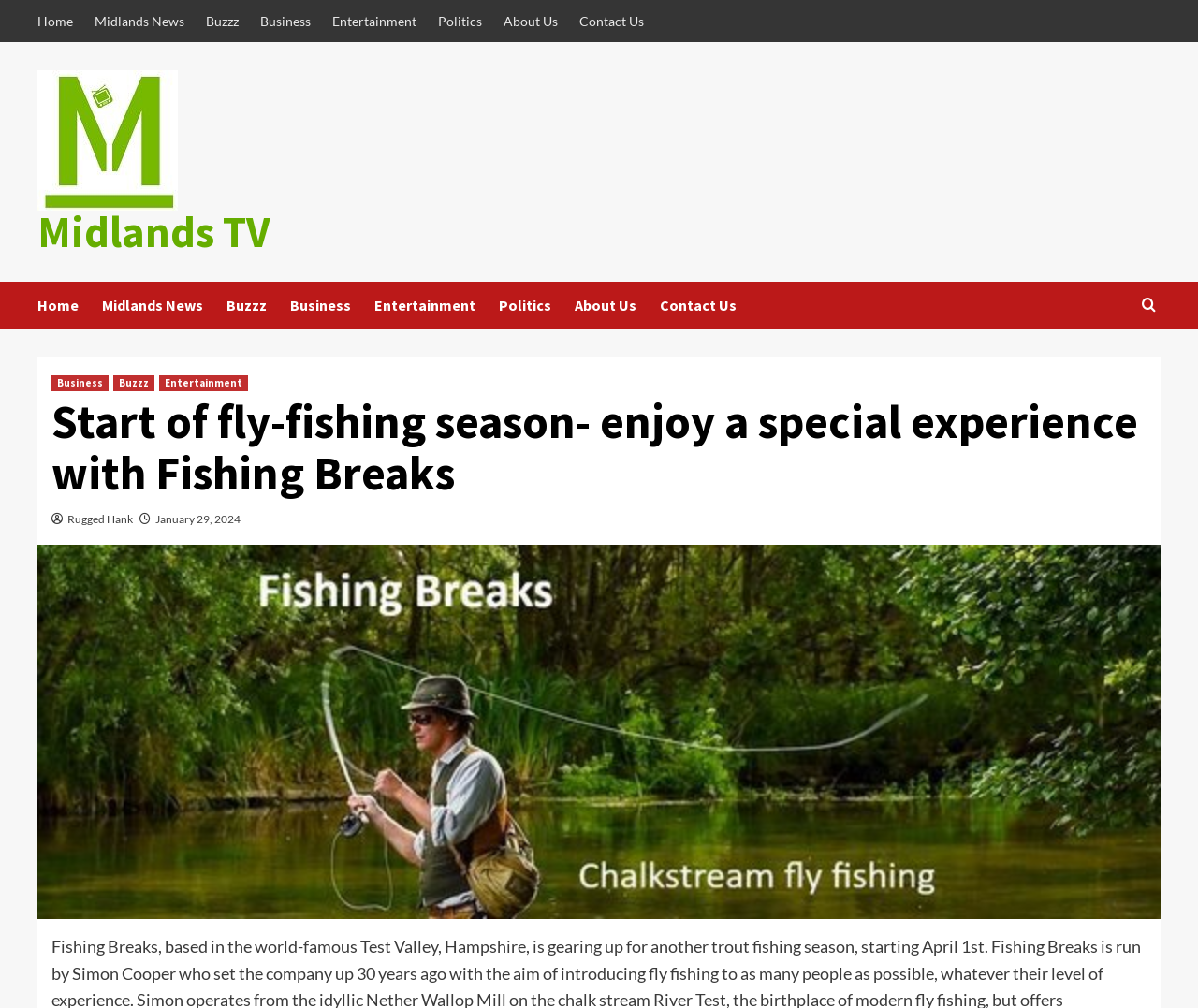Calculate the bounding box coordinates for the UI element based on the following description: "Midlands News". Ensure the coordinates are four float numbers between 0 and 1, i.e., [left, top, right, bottom].

[0.085, 0.279, 0.189, 0.326]